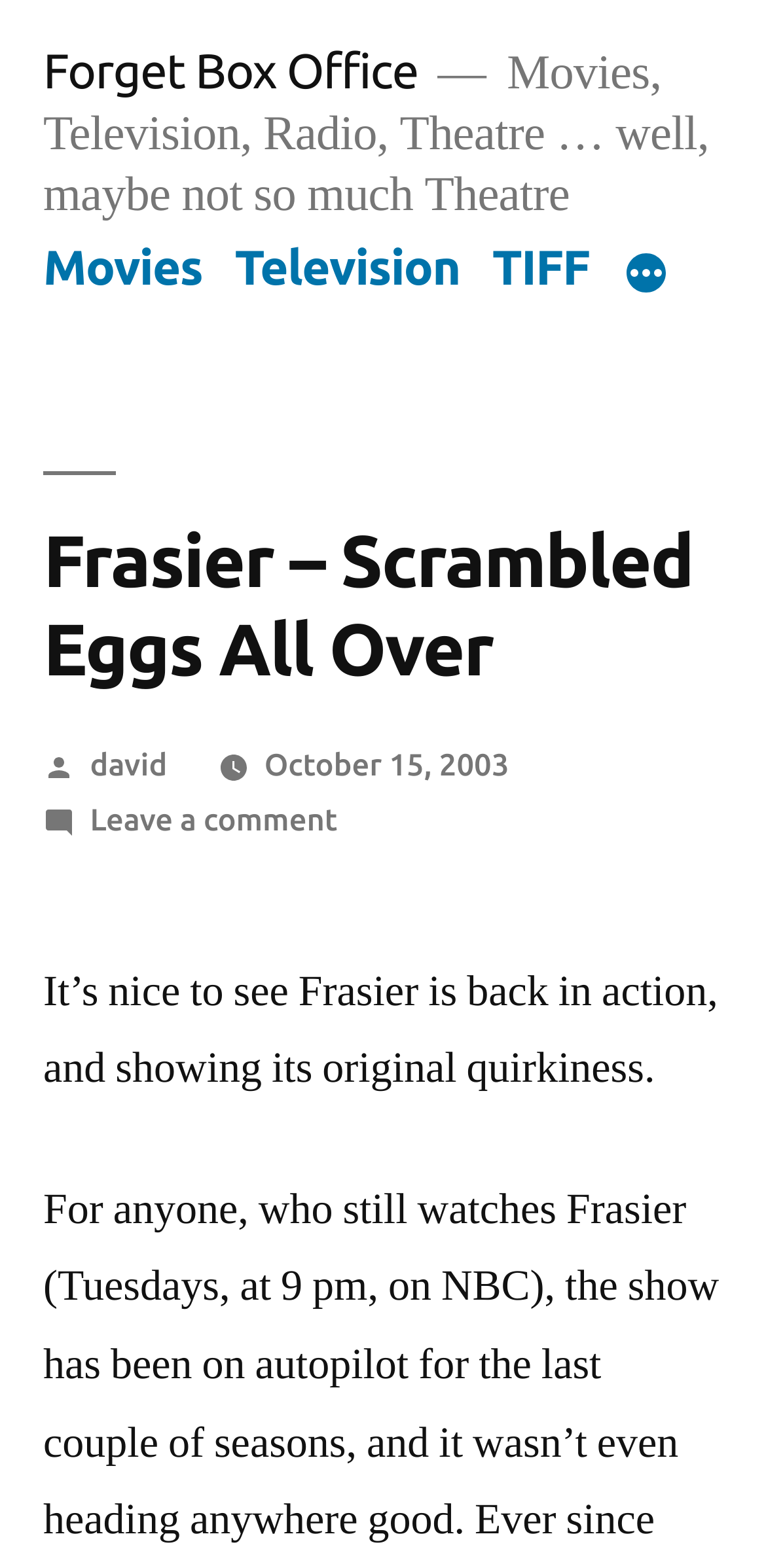Identify the text that serves as the heading for the webpage and generate it.

Frasier – Scrambled Eggs All Over